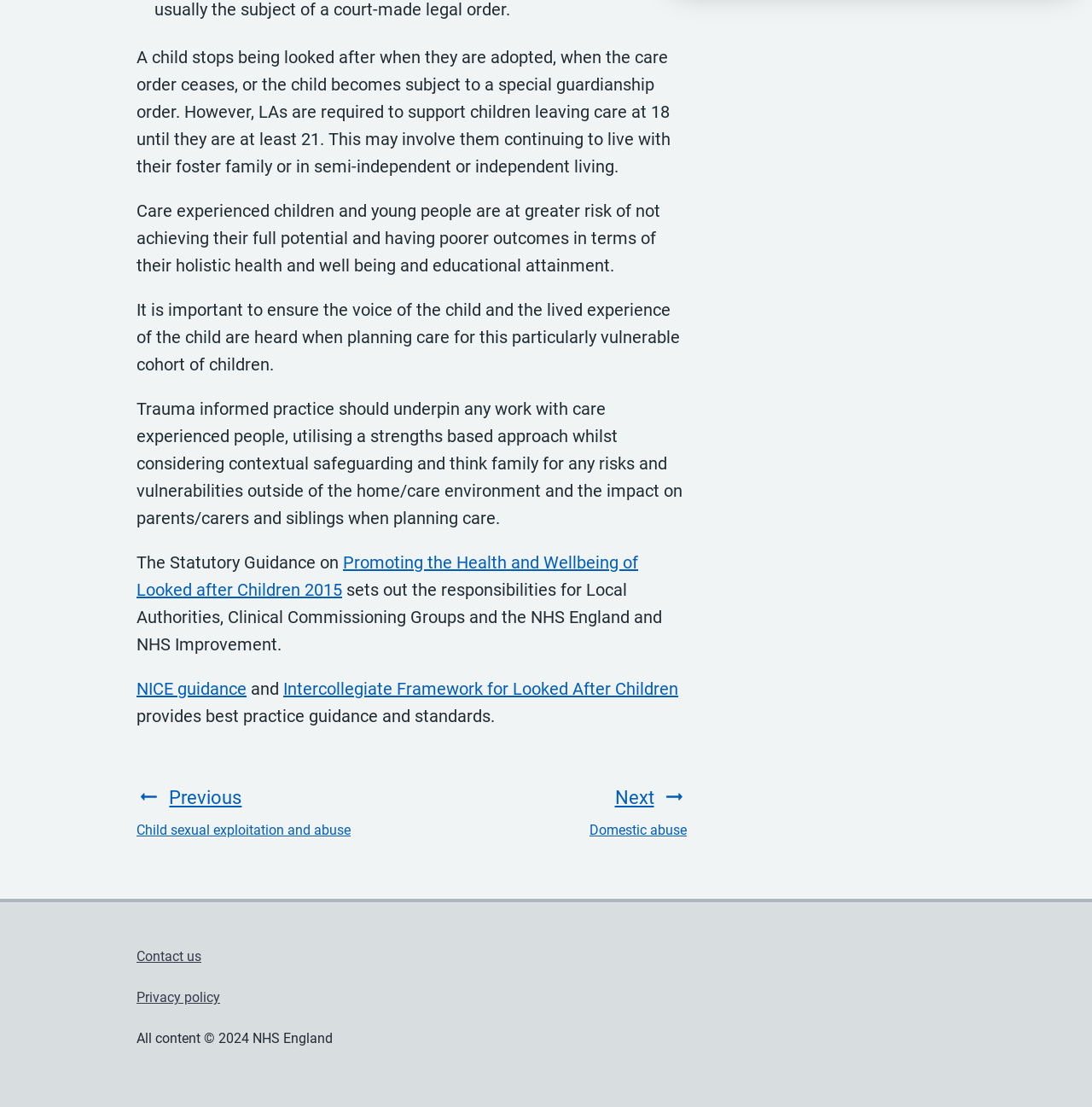Answer the following query concisely with a single word or phrase:
What is the relationship between the NHS England and the Local Authorities?

Responsibilities